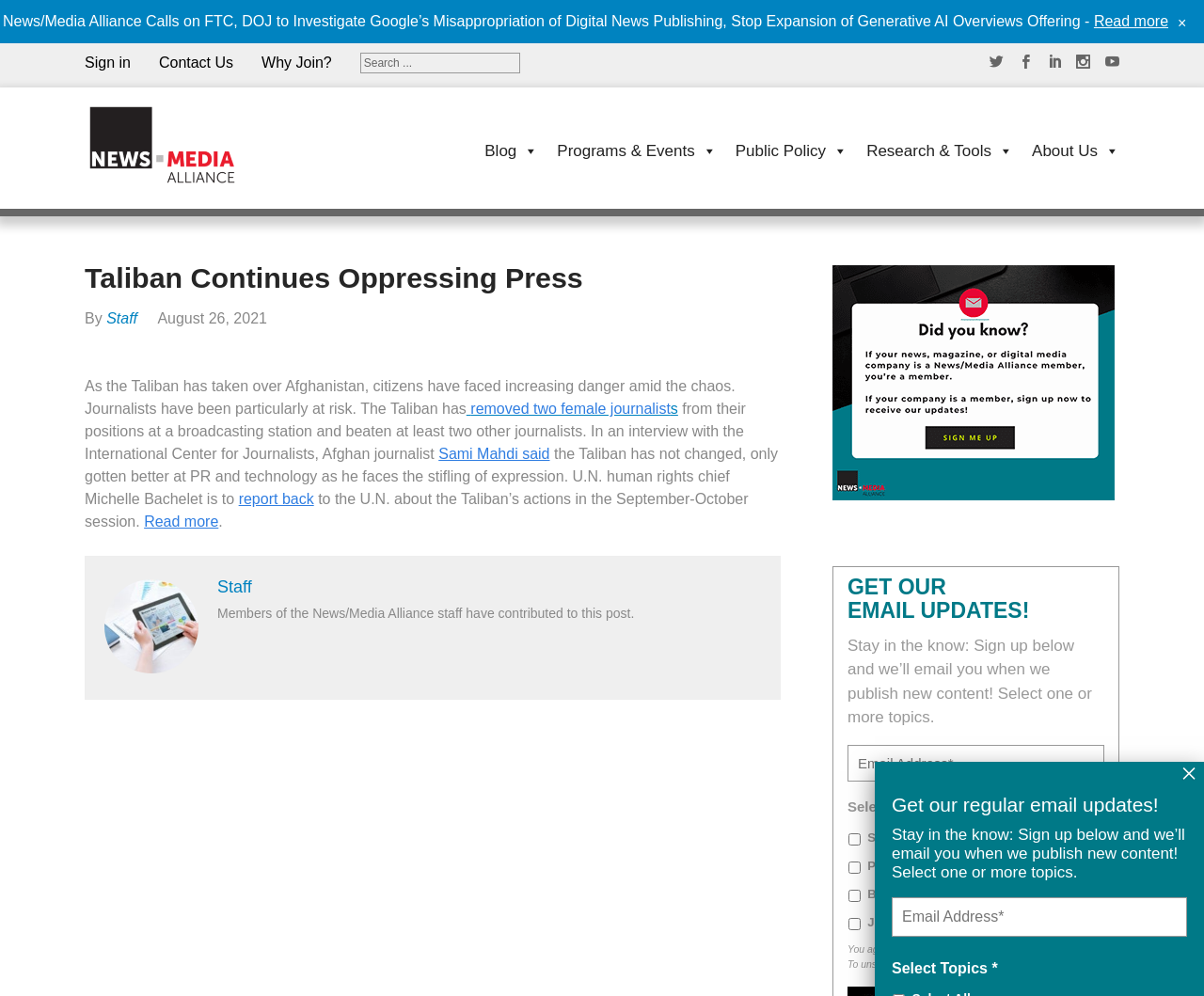What can you do to stay updated with the News/Media Alliance?
Please provide a comprehensive answer to the question based on the webpage screenshot.

I found the answer by looking at the bottom of the webpage, where it says 'Stay in the know: Sign up below and we’ll email you when we publish new content!'. You can sign up for email updates to stay updated with the News/Media Alliance.